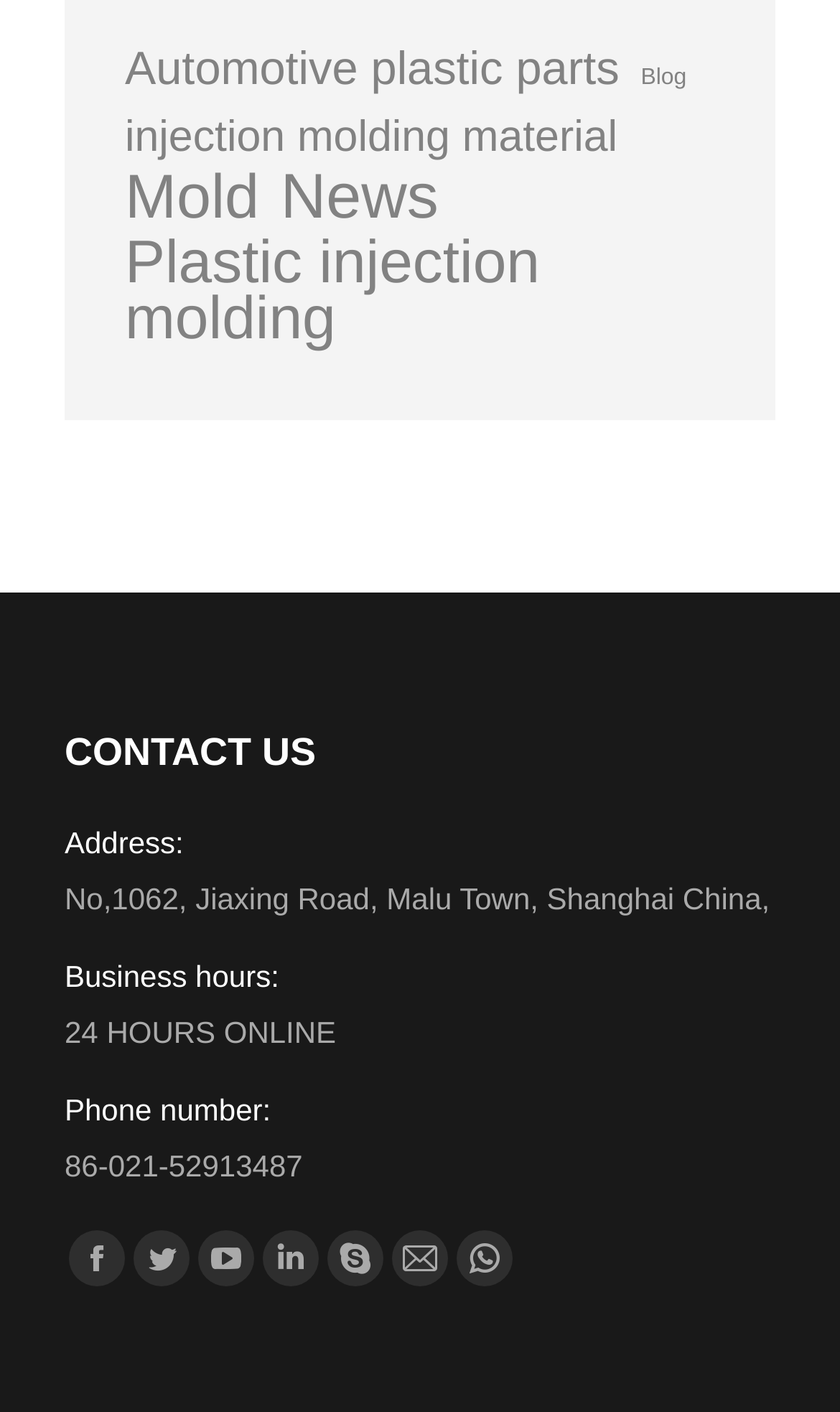Please specify the bounding box coordinates of the clickable region to carry out the following instruction: "Contact us". The coordinates should be four float numbers between 0 and 1, in the format [left, top, right, bottom].

[0.077, 0.517, 0.376, 0.548]